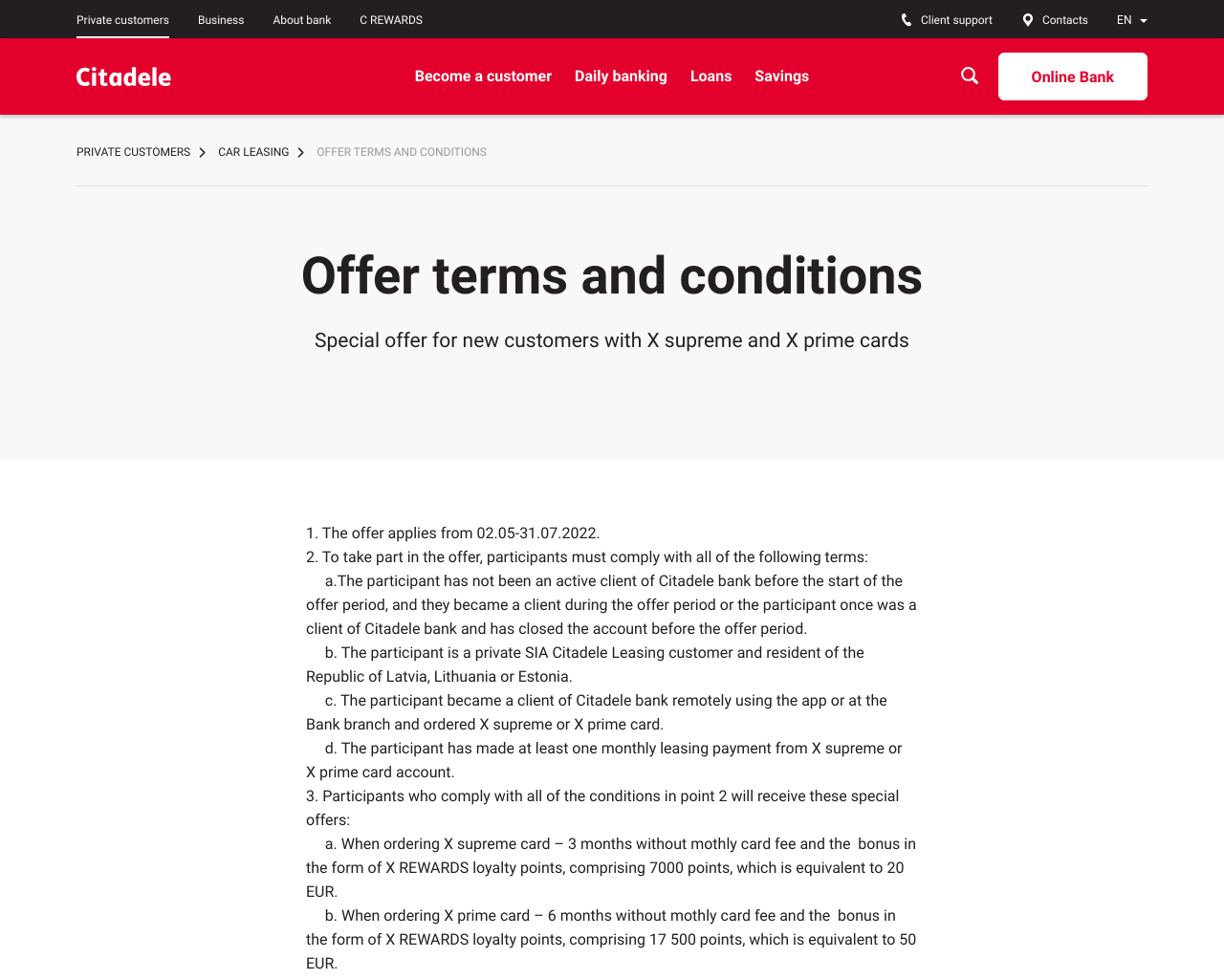Locate the bounding box coordinates of the element that should be clicked to fulfill the instruction: "Click on Private customers".

[0.062, 0.014, 0.138, 0.028]